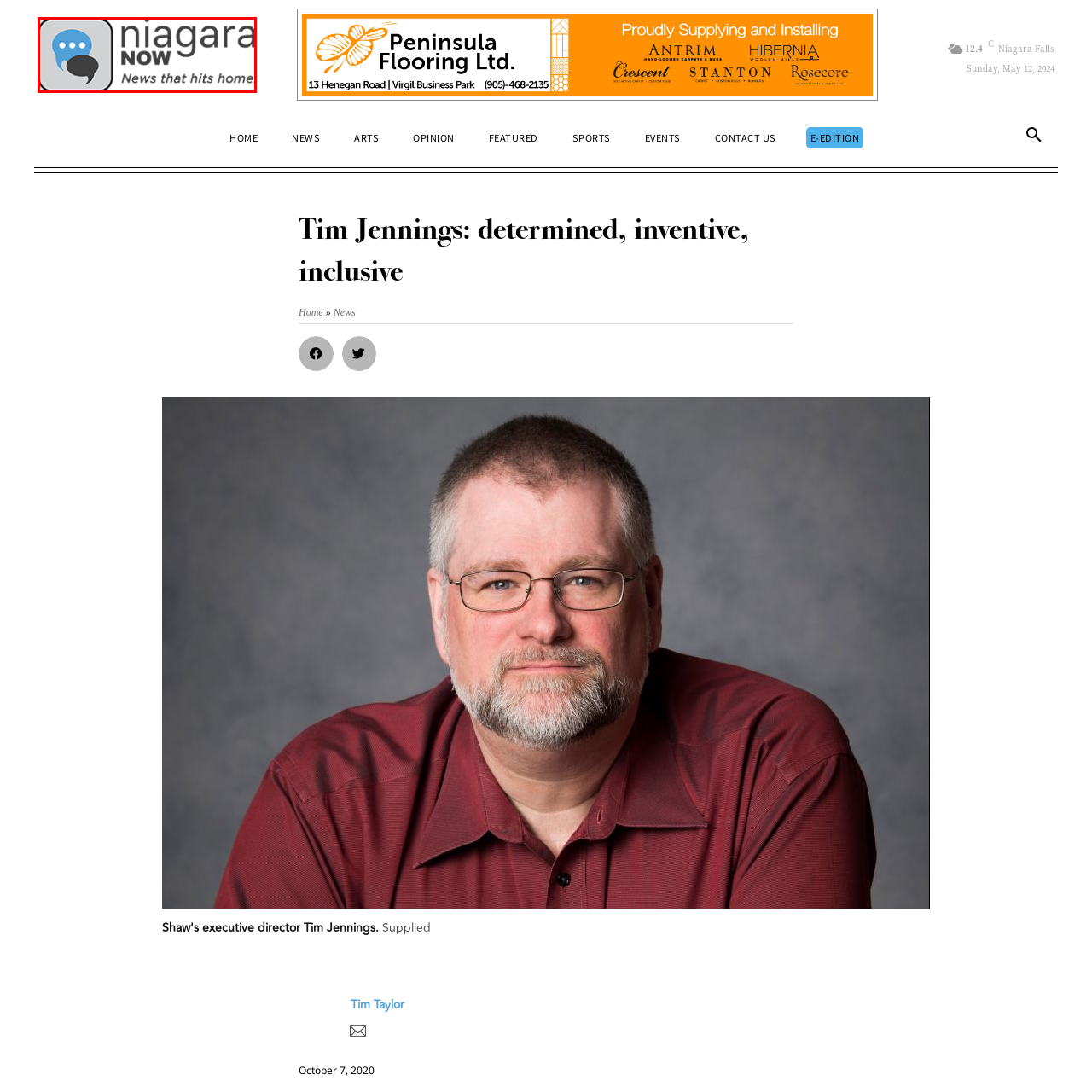What is the focus of the news outlet?
Refer to the image highlighted by the red box and give a one-word or short-phrase answer reflecting what you see.

Local news and community engagement